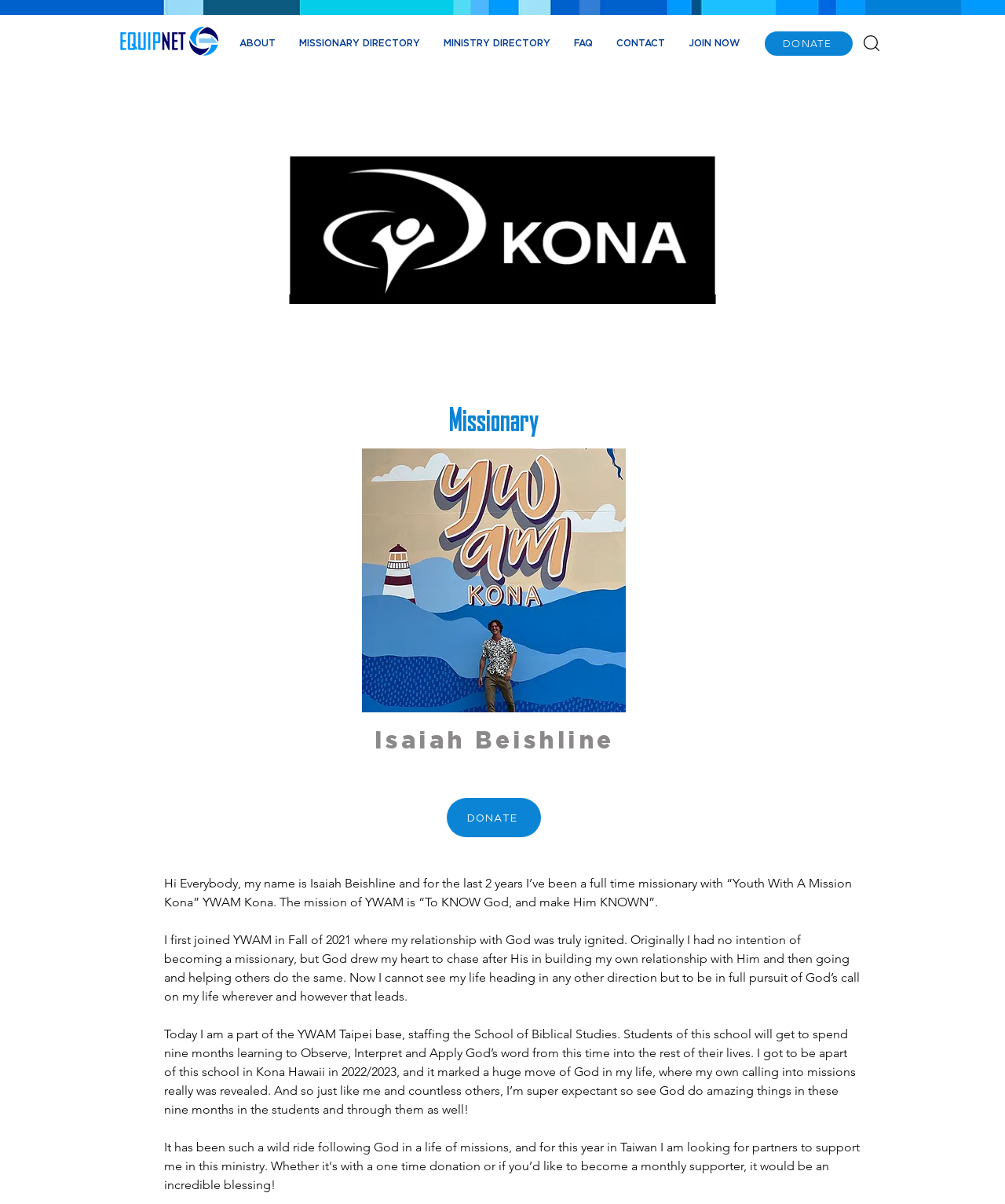What is the location of the YWAM base Isaiah is part of?
Refer to the image and provide a concise answer in one word or phrase.

Taipei